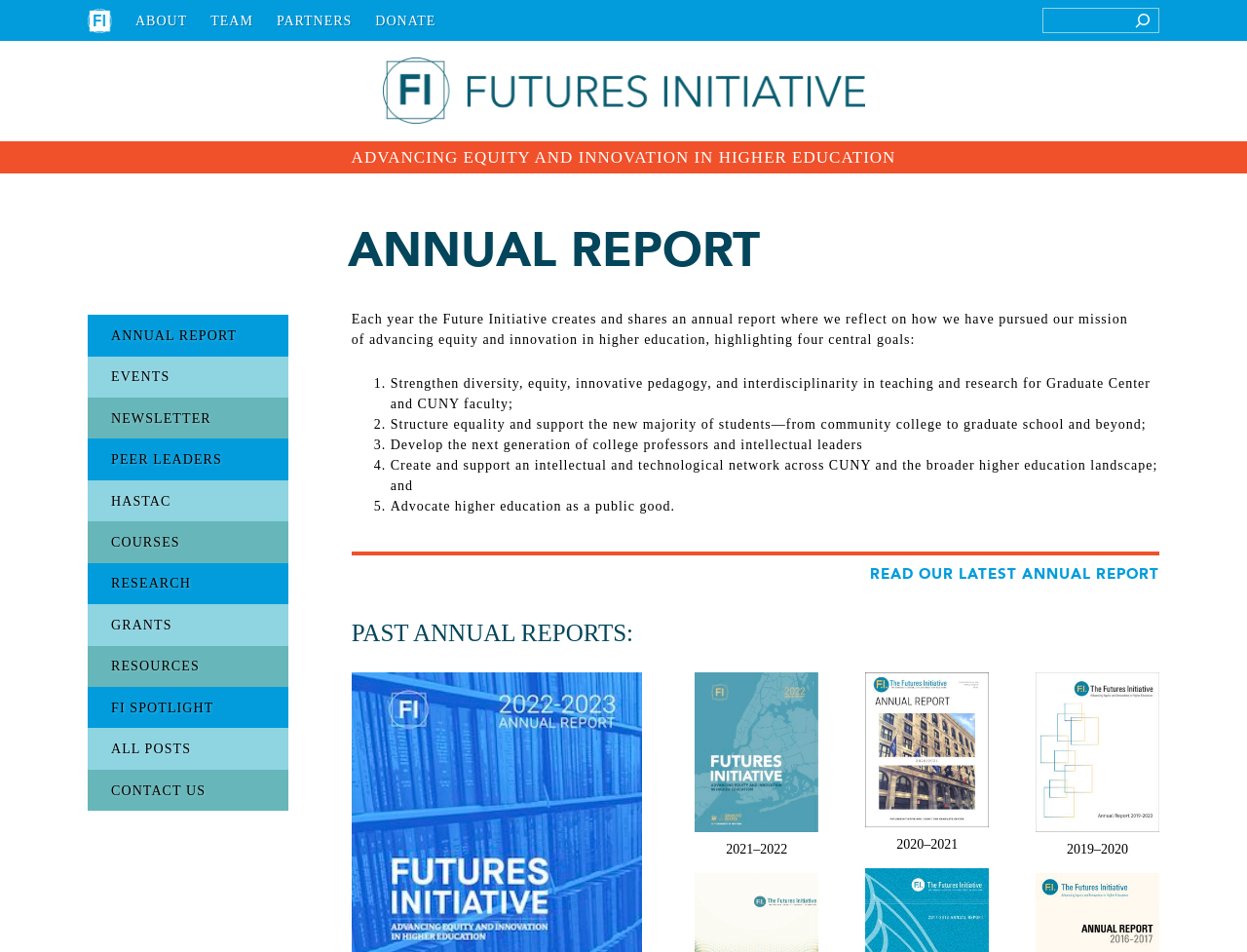Find the bounding box coordinates for the area you need to click to carry out the instruction: "Search for something". The coordinates should be four float numbers between 0 and 1, indicated as [left, top, right, bottom].

[0.836, 0.008, 0.93, 0.035]